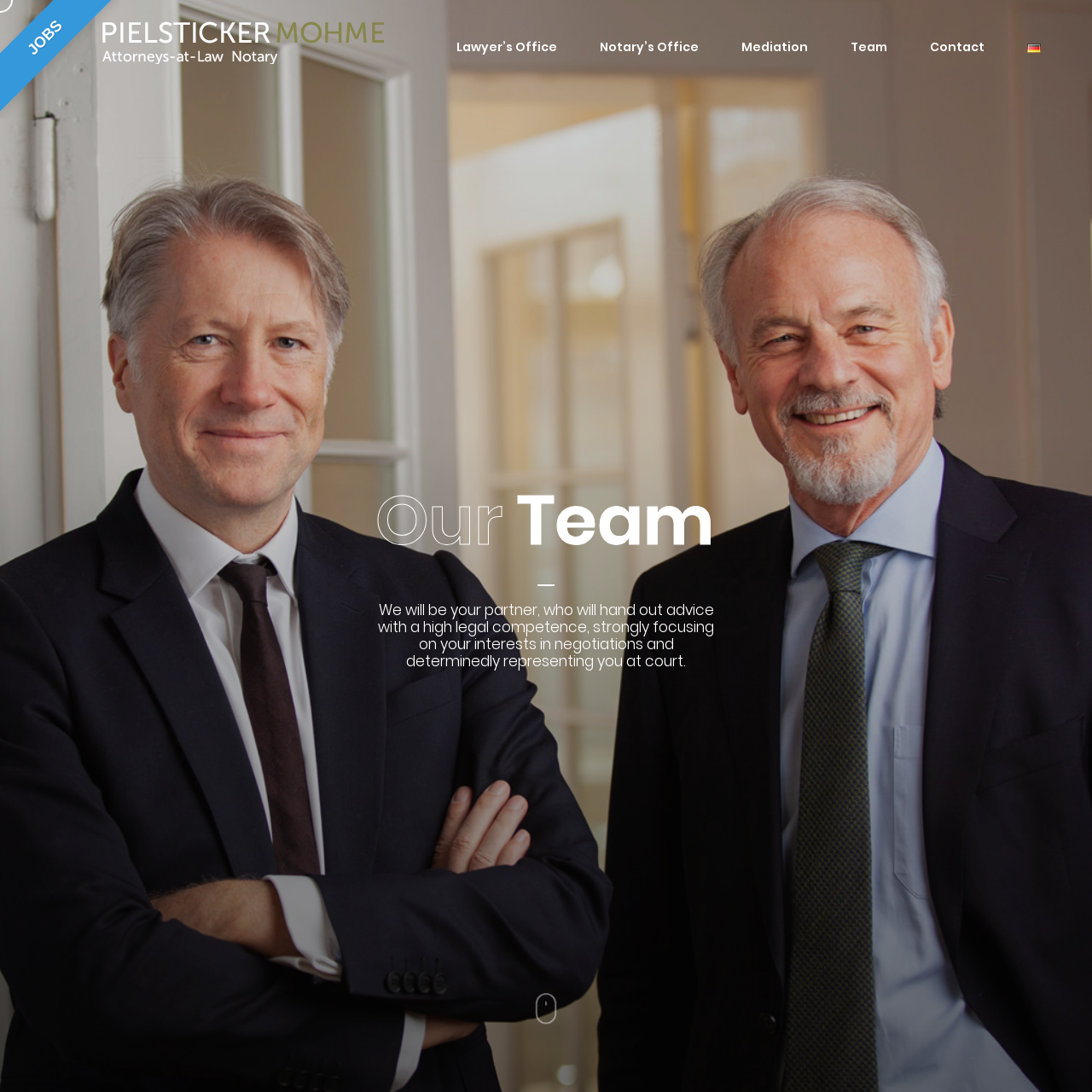Offer a detailed account of the image that is framed by the red bounding box.

The image features a logo that likely represents the Pielsticker Mohme law firm. The design is minimalistic, combining elements that convey professionalism and reliability, which are essential qualities for a legal practice. The logo's sleek aesthetics suggest a modern approach while reflecting the firm's focus on providing high-quality legal services. This branding reinforces the commitment to support and represent clients in legal matters, embodying the firm's message of trust and competence in the realm of law.